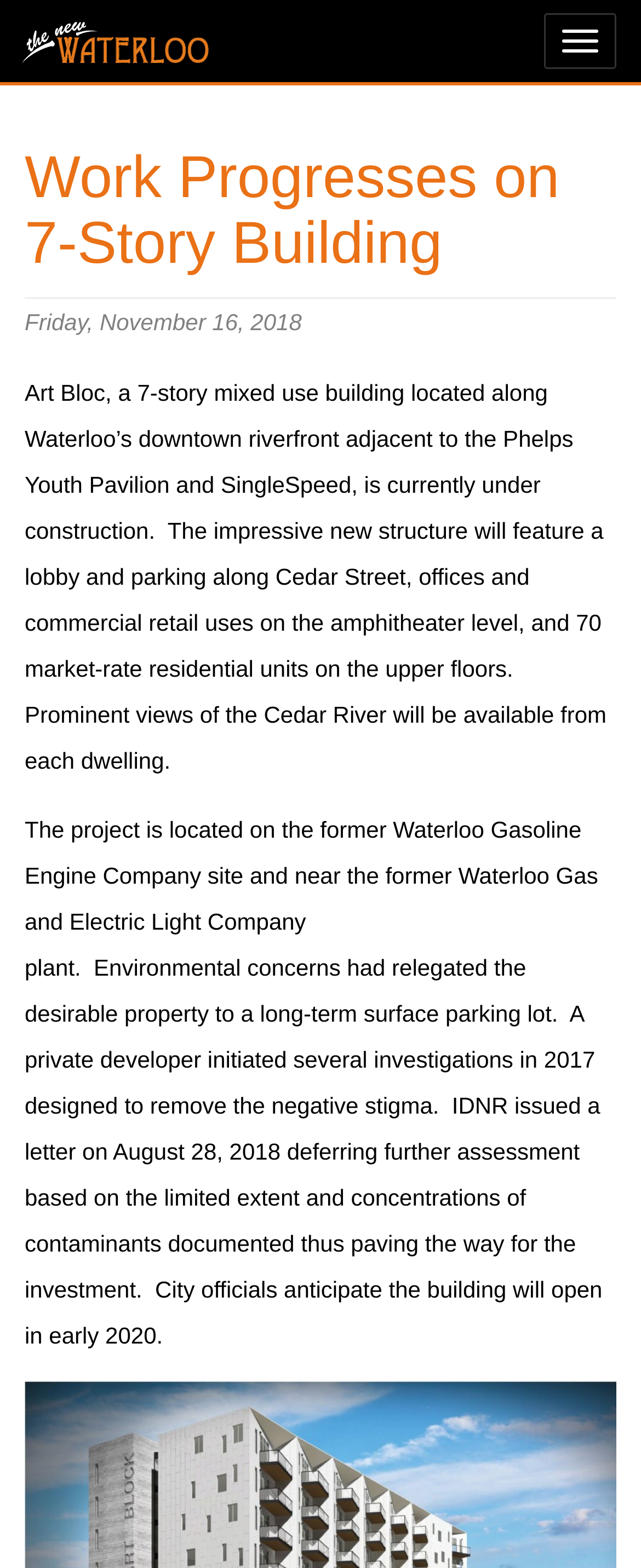What is the location of the building?
Using the image, give a concise answer in the form of a single word or short phrase.

Waterloo’s downtown riverfront